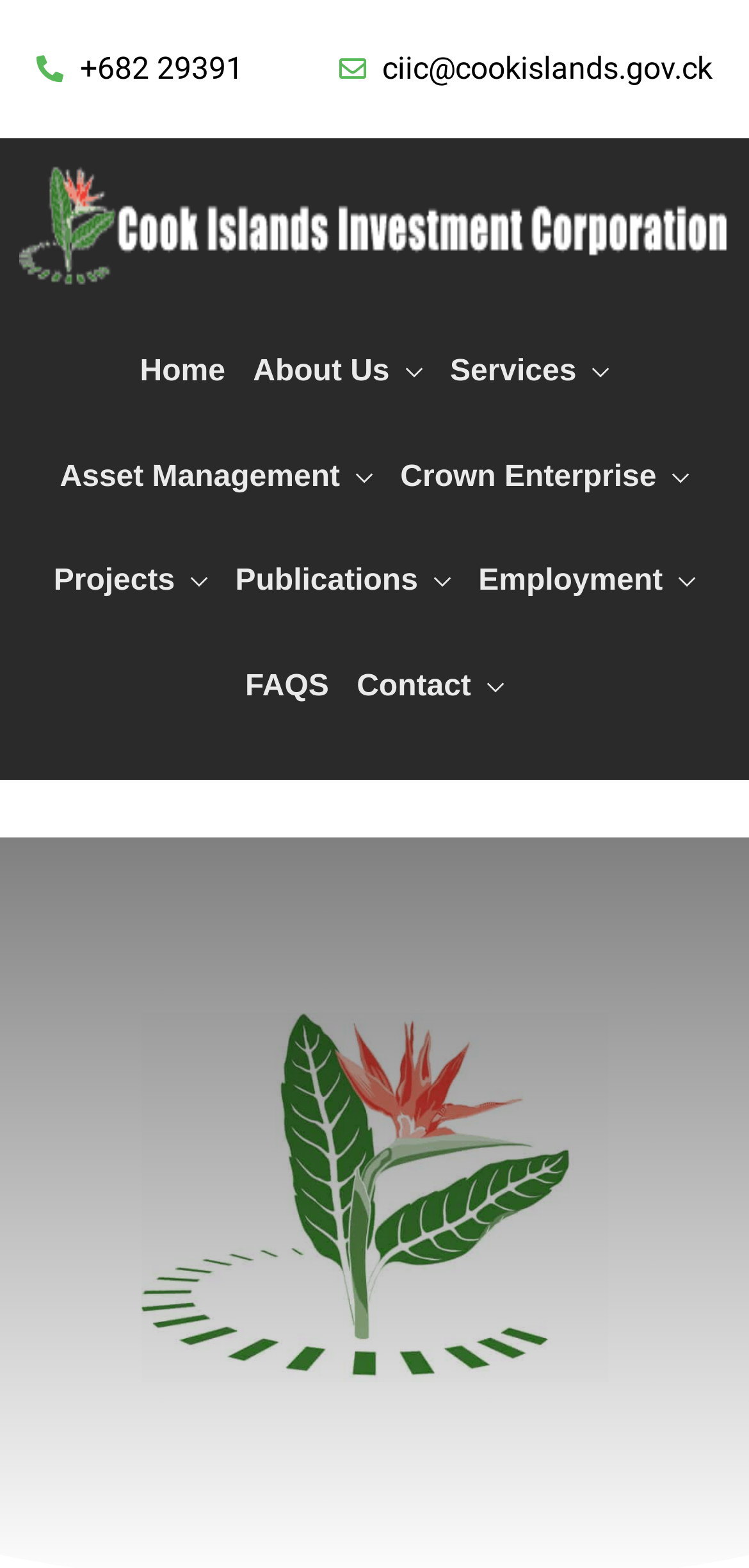Please locate the bounding box coordinates of the element that should be clicked to achieve the given instruction: "Check the 'Job Vacancies'".

[0.677, 0.447, 0.926, 0.48]